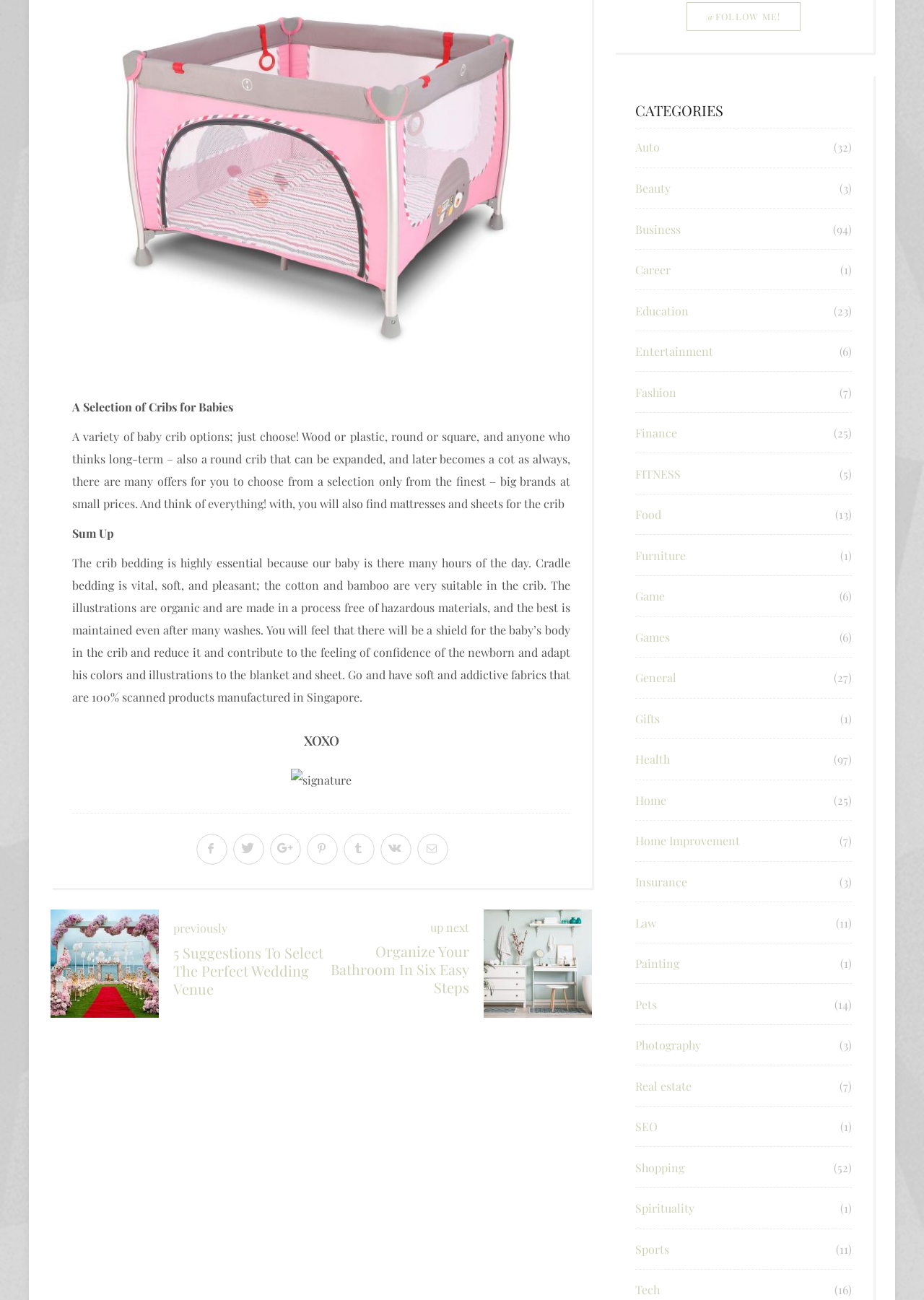Please provide the bounding box coordinates for the element that needs to be clicked to perform the following instruction: "Click on the 'Home Improvement' category". The coordinates should be given as four float numbers between 0 and 1, i.e., [left, top, right, bottom].

[0.688, 0.641, 0.801, 0.653]